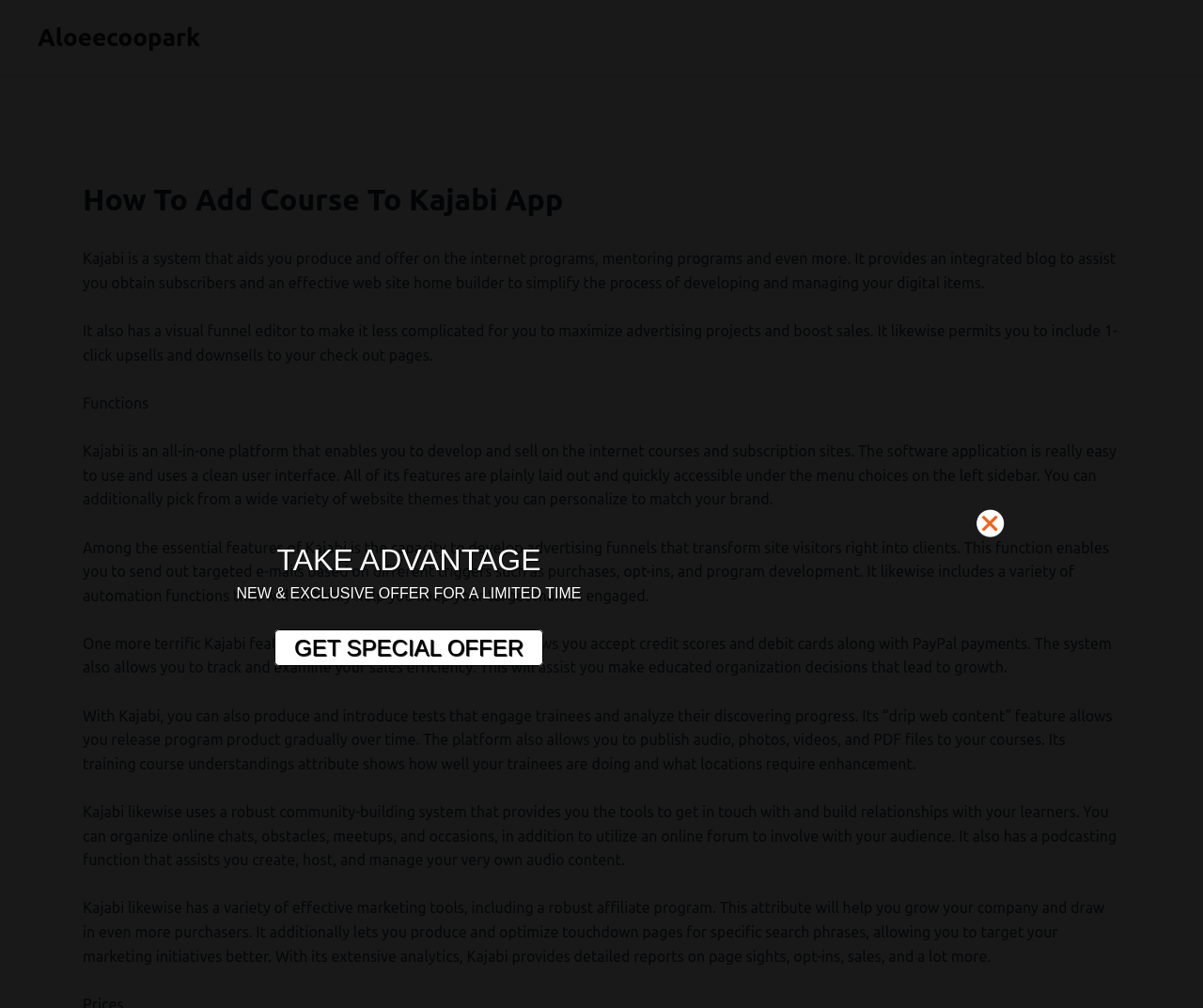What is the purpose of Kajabi's 'drip content' feature?
Based on the image, answer the question with a single word or brief phrase.

Release course material gradually